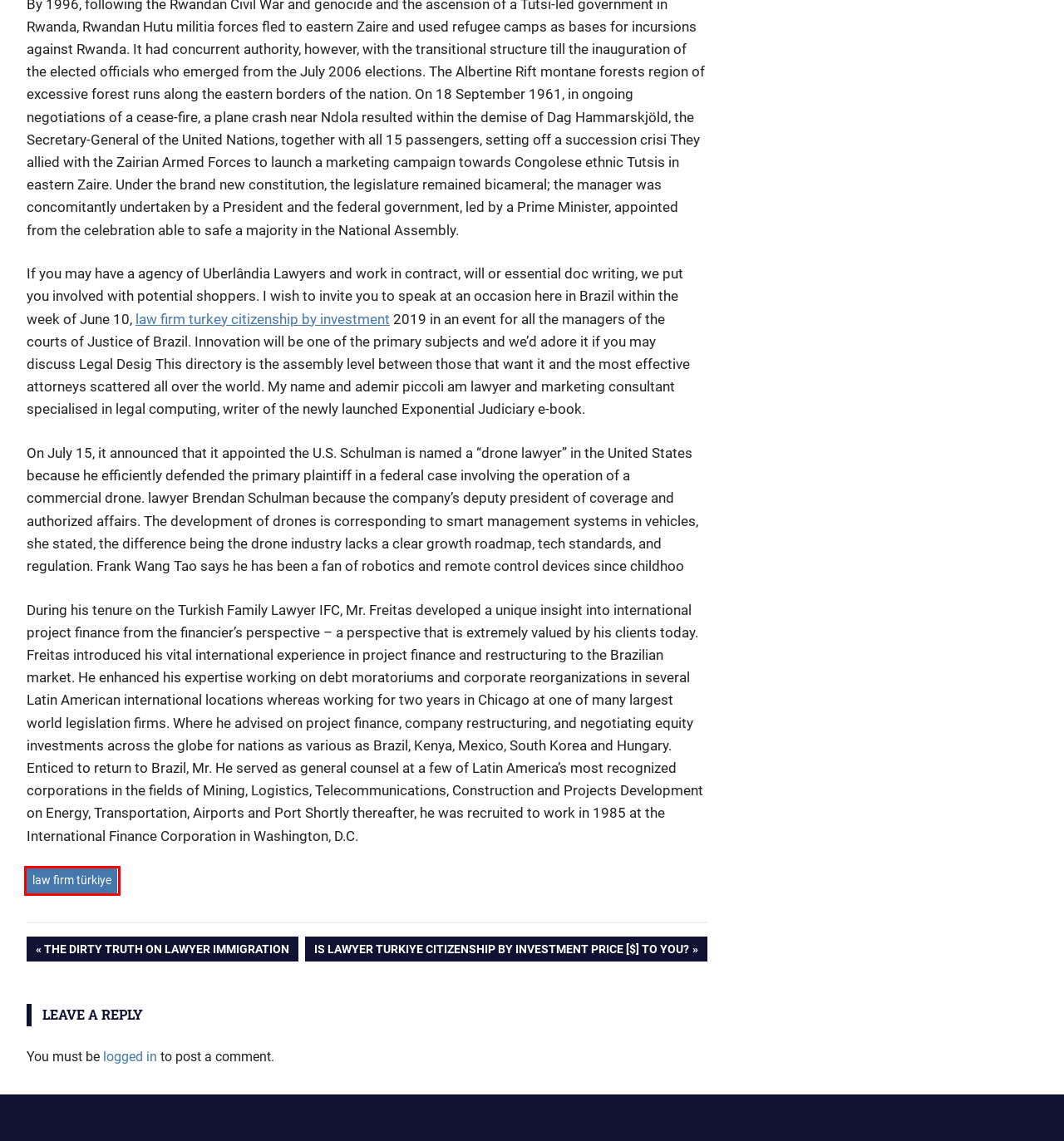Examine the screenshot of the webpage, which has a red bounding box around a UI element. Select the webpage description that best fits the new webpage after the element inside the red bounding box is clicked. Here are the choices:
A. Is Lawyer Turkiye Citizenship By Investment Price [$] To You? – Forum of U™
B. law firm türkiye – Forum of U™
C. TIMES OF UKRAINE
D. Sports – Forum of U™
E. Scitech – Forum of U™
F. Turkish Citizenship Lawyers | Kurucuk & Associates
G. Lifestyle – Forum of U™
H. Log In ‹ Forum of U™ — WordPress

B